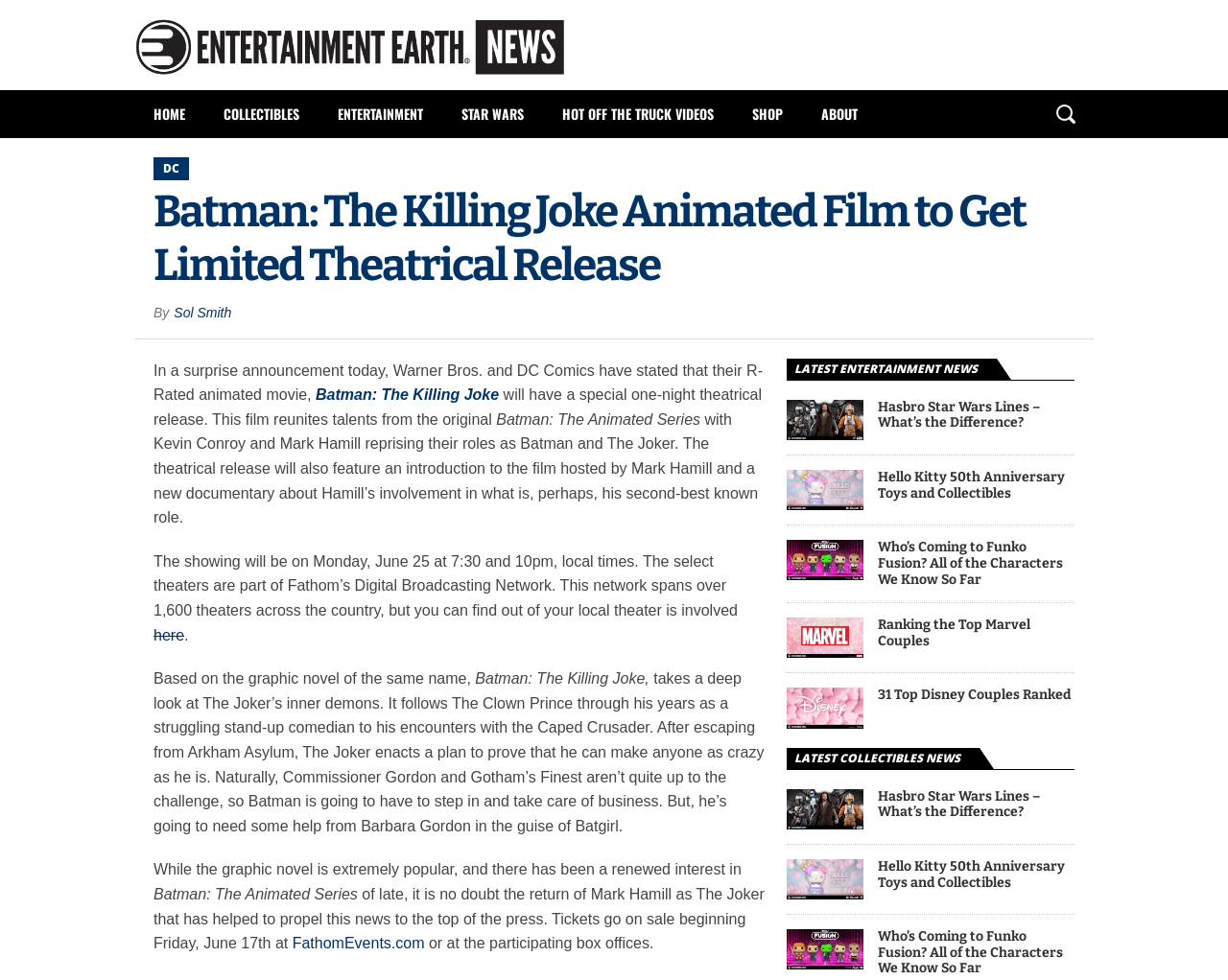Extract the text of the main heading from the webpage.

Batman: The Killing Joke Animated Film to Get Limited Theatrical Release